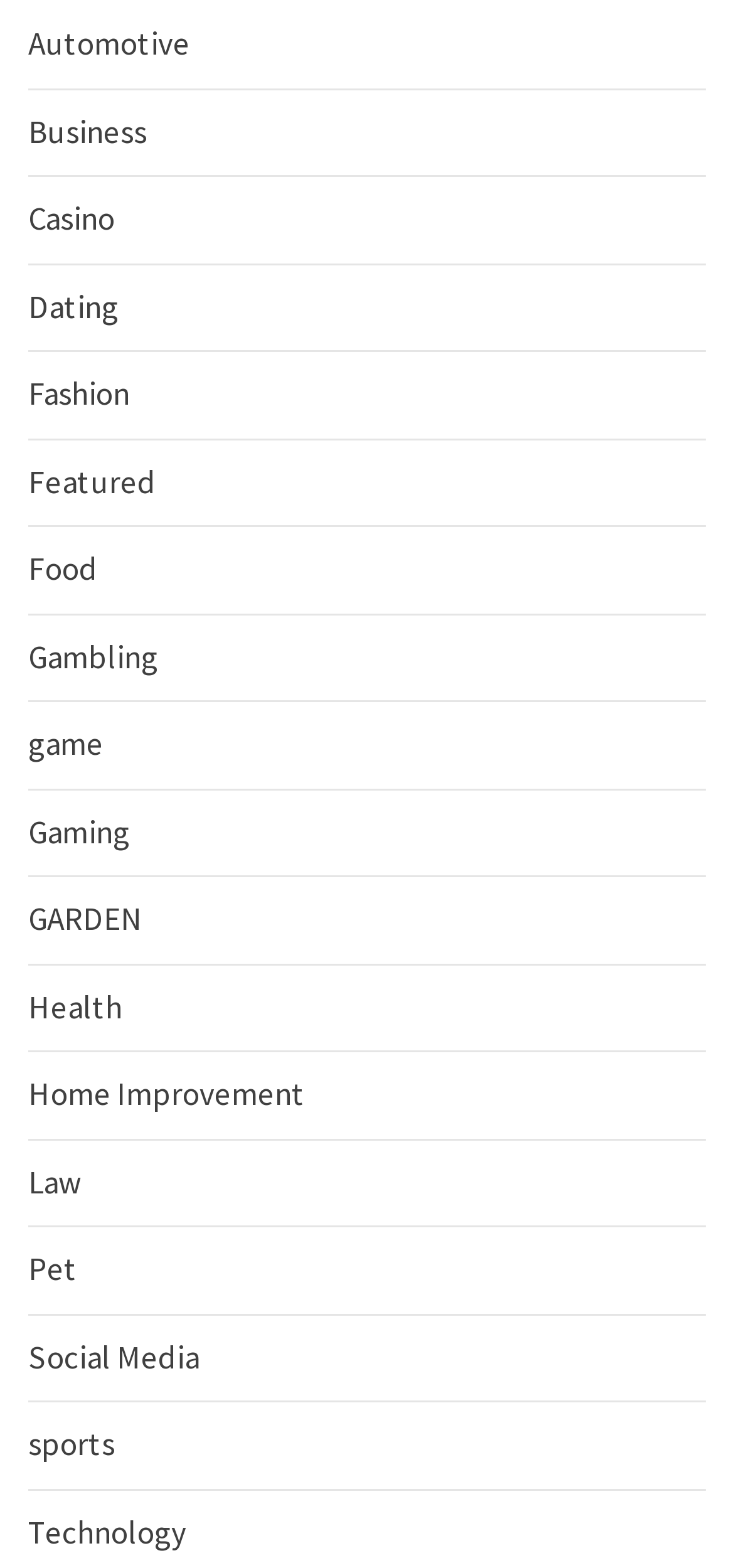Provide a single word or phrase answer to the question: 
What is the last category listed?

Technology